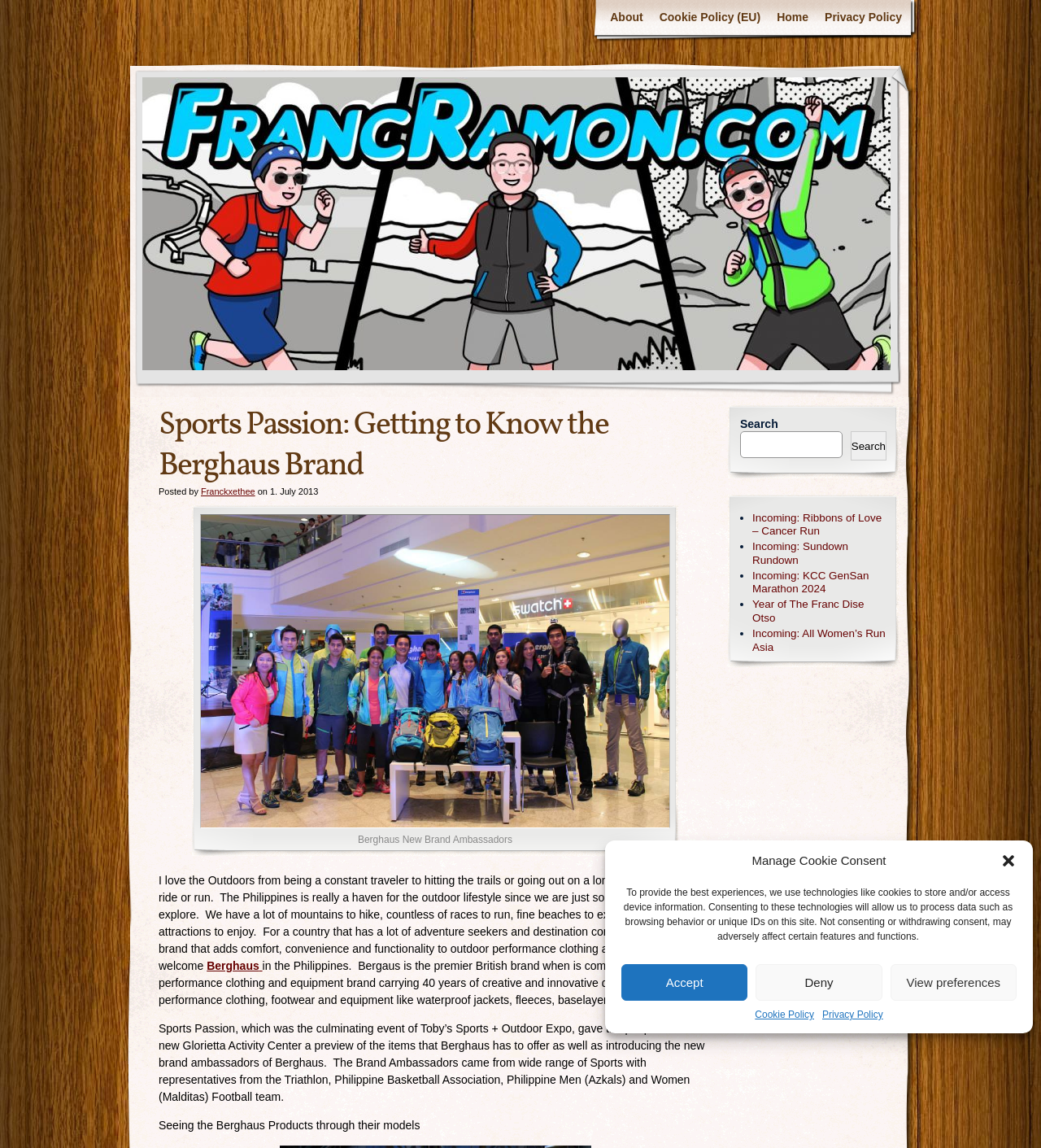Answer briefly with one word or phrase:
What is the location of the event mentioned in the article?

Glorietta Activity Center